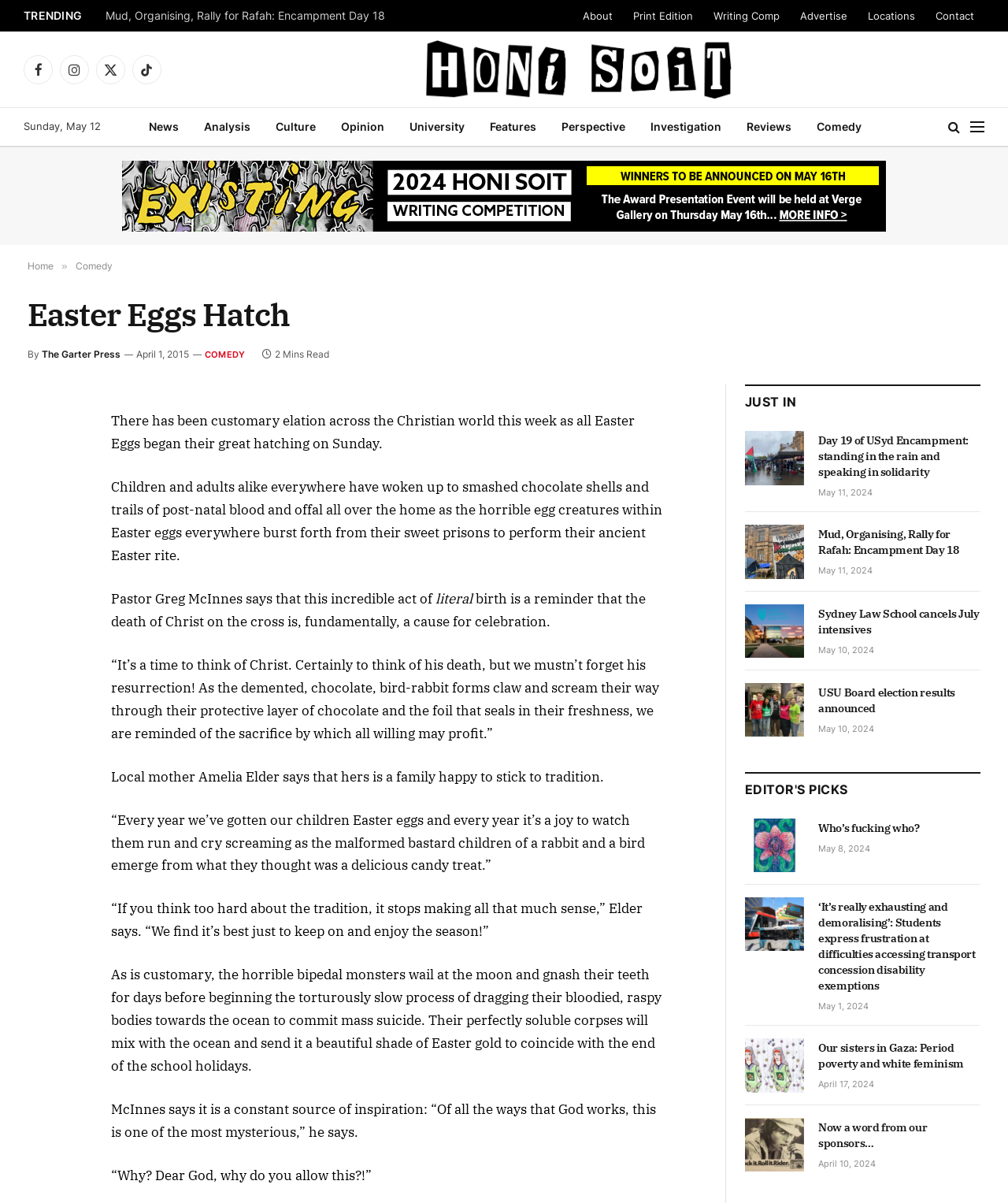Locate the bounding box coordinates of the element I should click to achieve the following instruction: "Share the article on Facebook".

[0.027, 0.37, 0.057, 0.395]